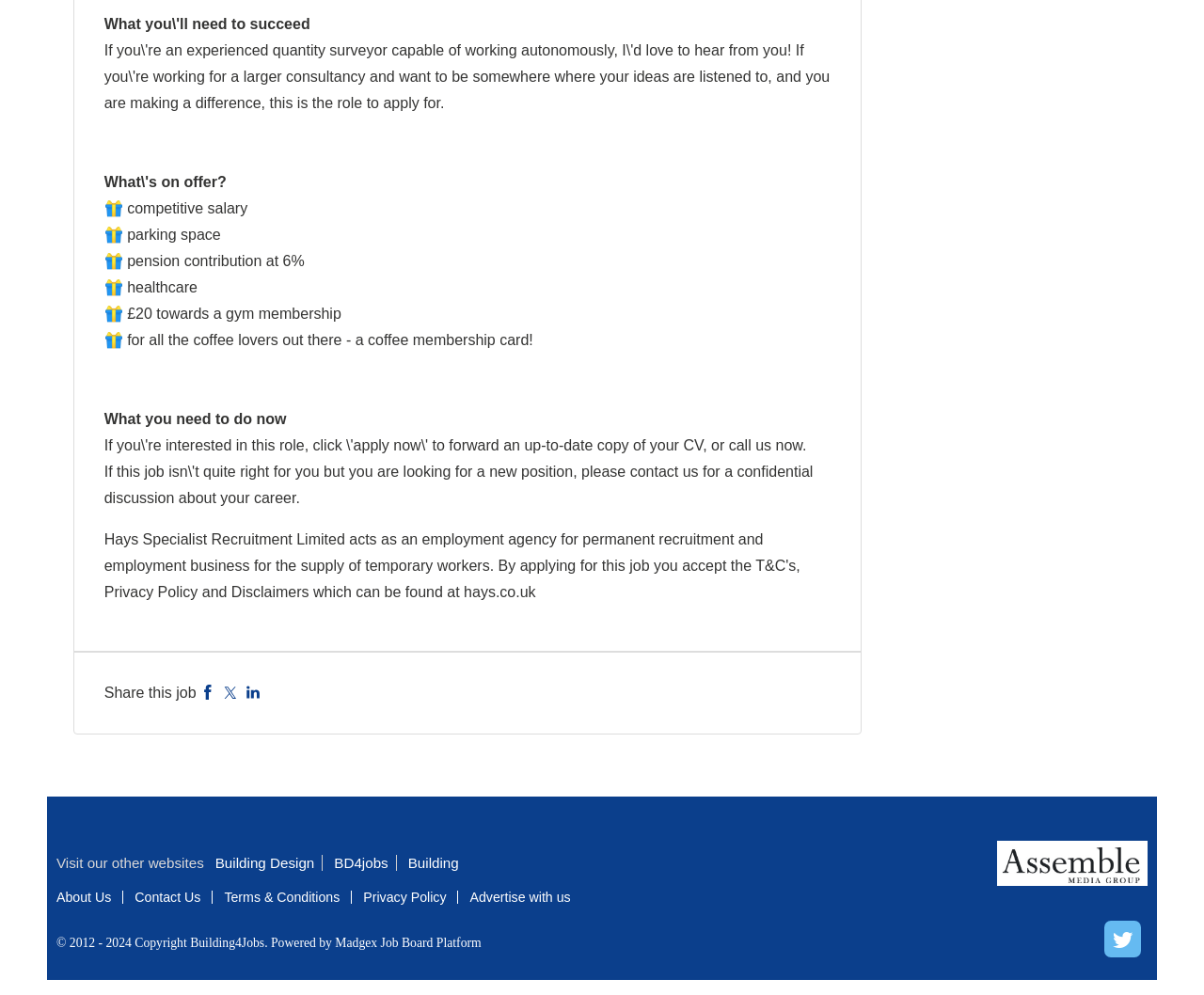Provide a short answer using a single word or phrase for the following question: 
How can I share this job?

Via Facebook, Twitter, LinkedIn